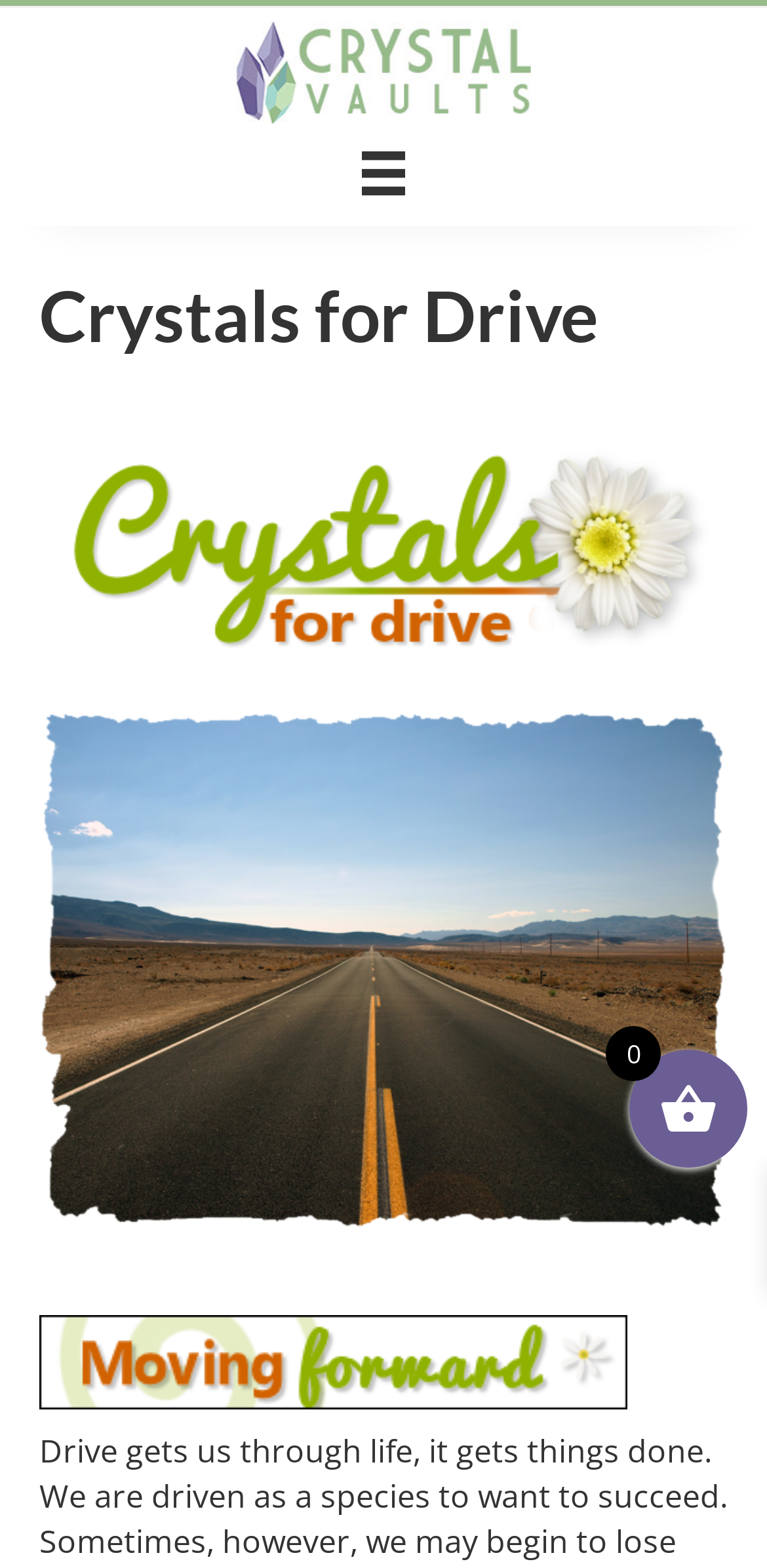Provide your answer in a single word or phrase: 
What is the main theme of the webpage?

Crystals for Drive